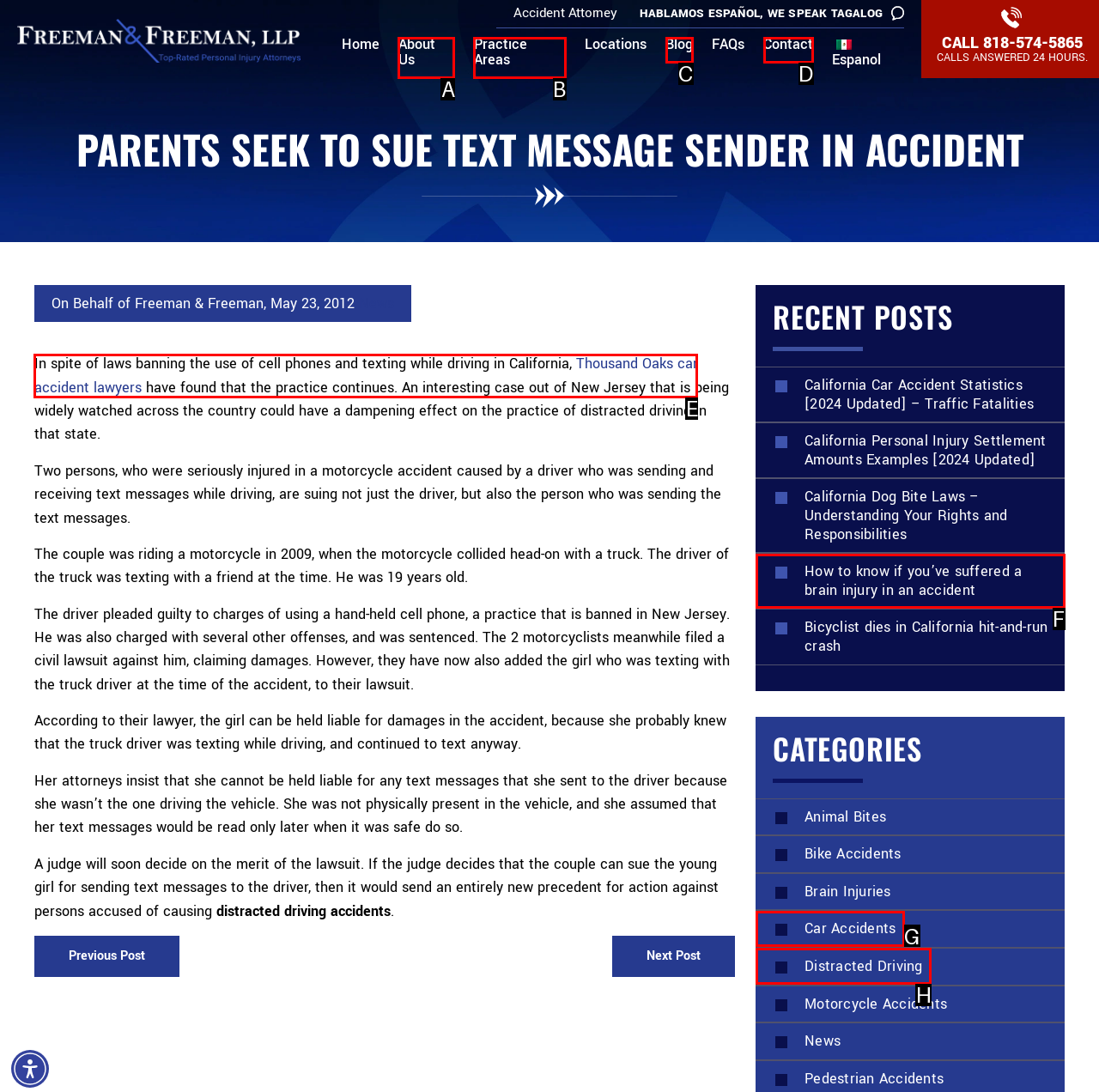Tell me which one HTML element I should click to complete this task: Contact the 'Thousand Oaks car accident lawyers' Answer with the option's letter from the given choices directly.

E